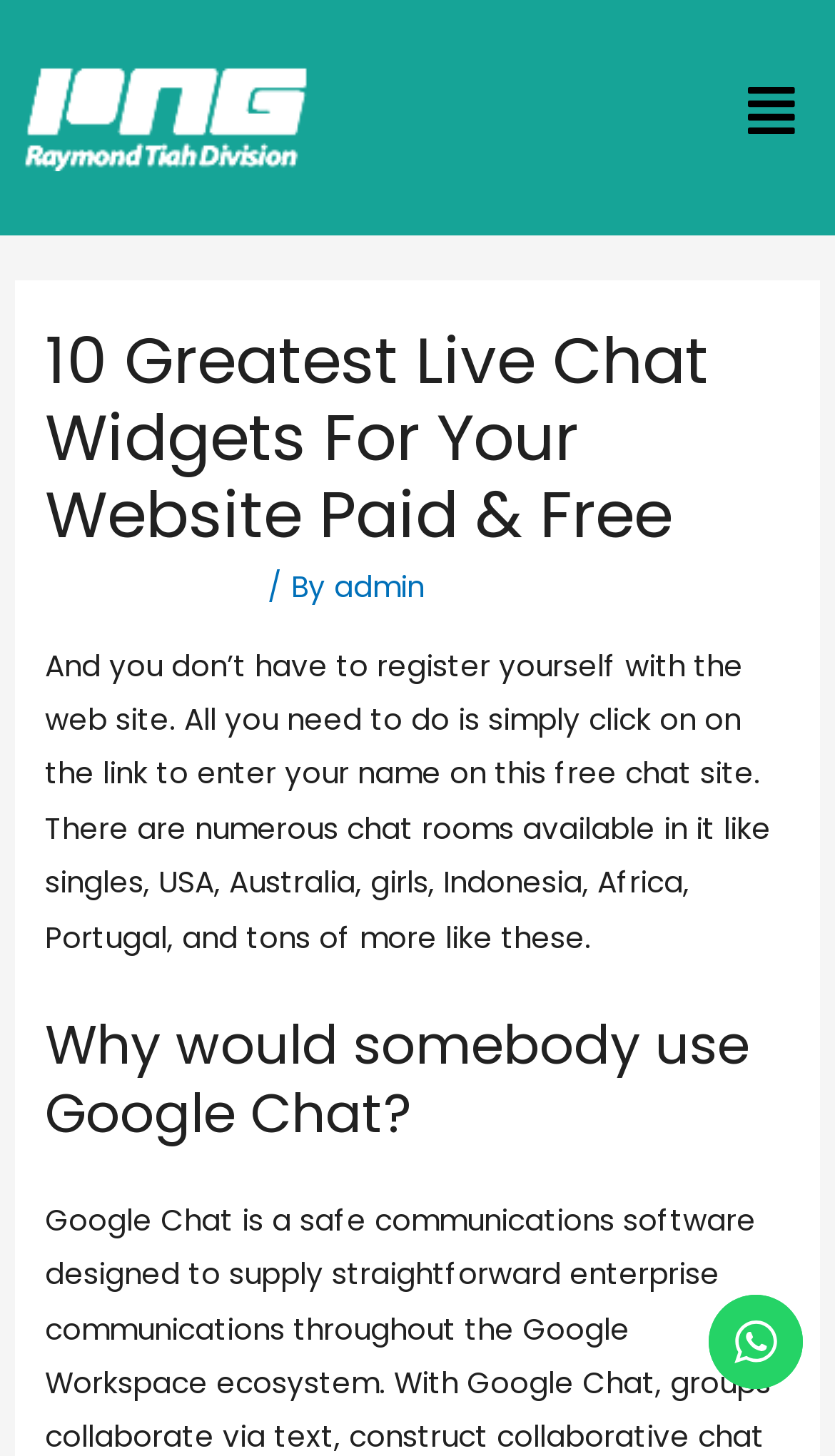What is the topic of the article?
Look at the image and answer with only one word or phrase.

Live chat widgets